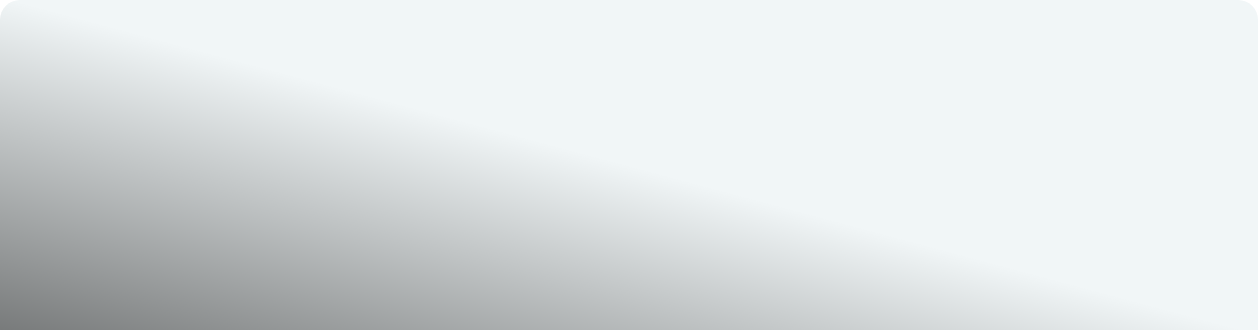What type of electrical connections are available at the RV site? Analyze the screenshot and reply with just one word or a short phrase.

30/50-amp